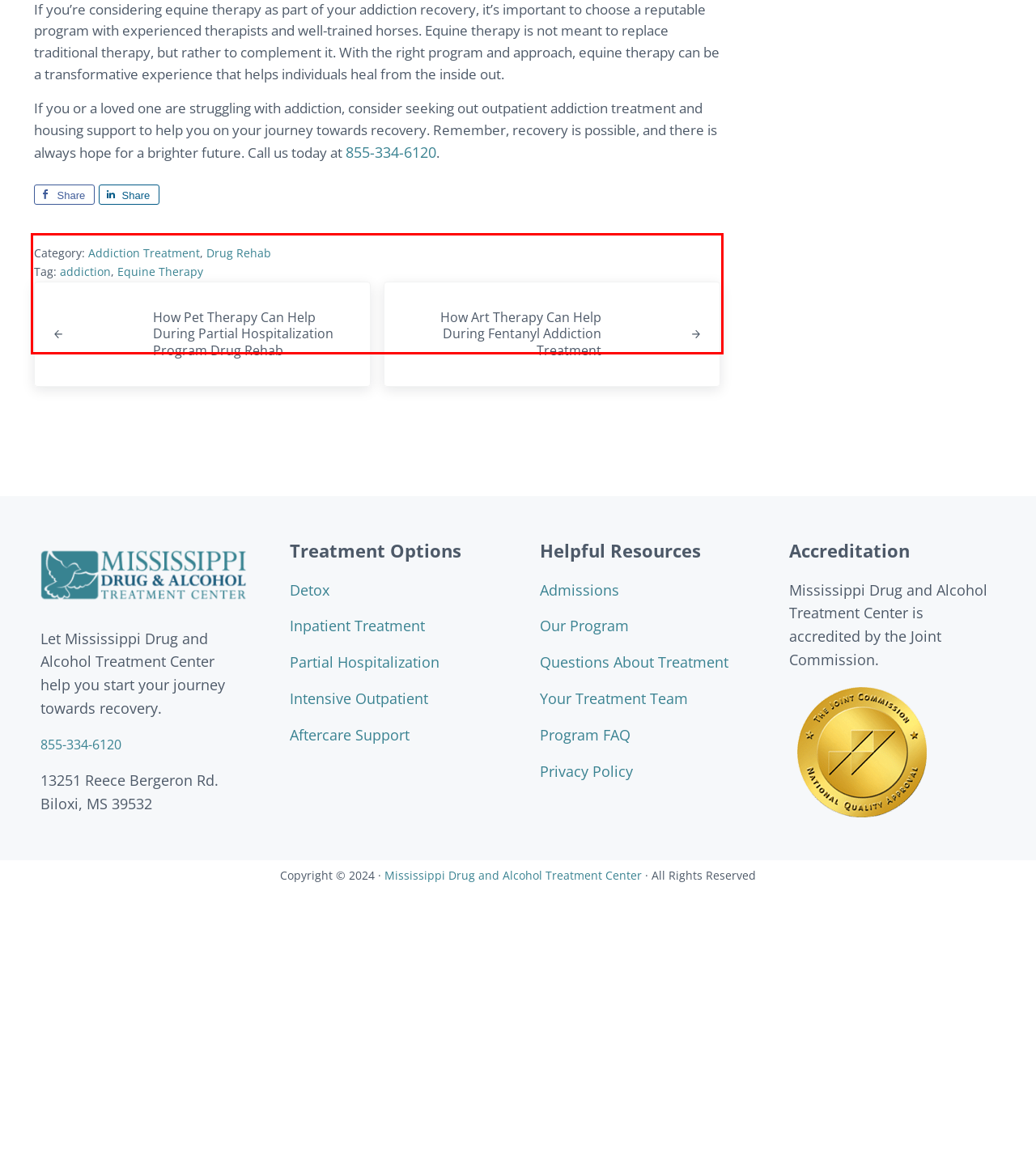There is a screenshot of a webpage with a red bounding box around a UI element. Please use OCR to extract the text within the red bounding box.

If you’re considering equine therapy as part of your addiction recovery, it’s important to choose a reputable program with experienced therapists and well-trained horses. Equine therapy is not meant to replace traditional therapy, but rather to complement it. With the right program and approach, equine therapy can be a transformative experience that helps individuals heal from the inside out.